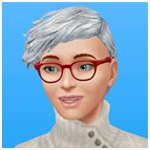Detail the scene shown in the image extensively.

The image features a character named ErinPW, depicted as a Sim. This character has distinct silver hair styled in a modern, tousled look and is wearing a cozy, high-neck sweater. Her bright blue eyes are complemented by fashionable red glasses, contributing to her stylish appearance. The background is a soft blue, creating a cheerful and inviting atmosphere that emphasizes her friendly expression. ErinPW is likely a virtual representation utilized in gaming or online communities, engaging with others in discussions or sharing experiences.